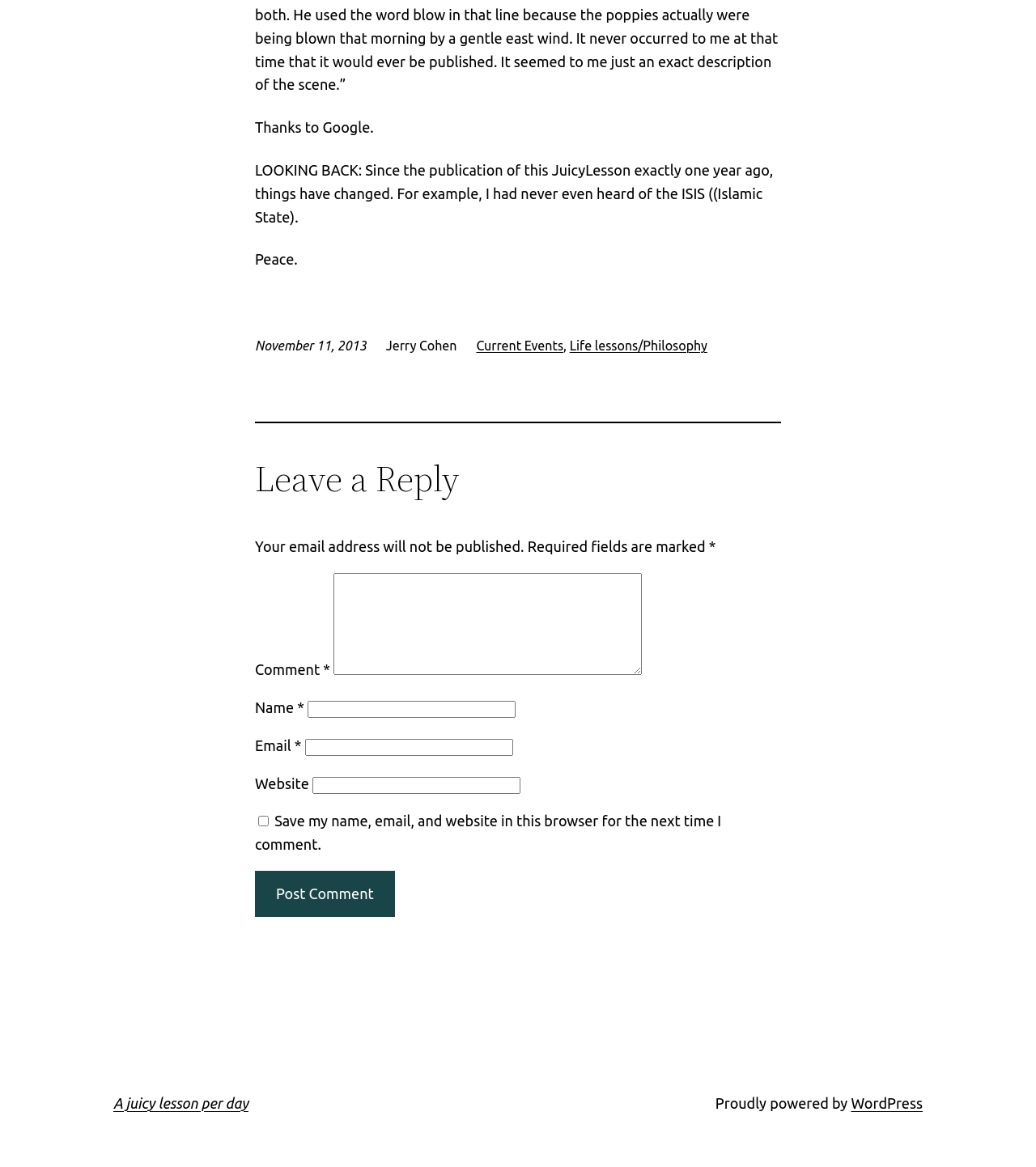Reply to the question with a brief word or phrase: What is the name of the author?

Jerry Cohen